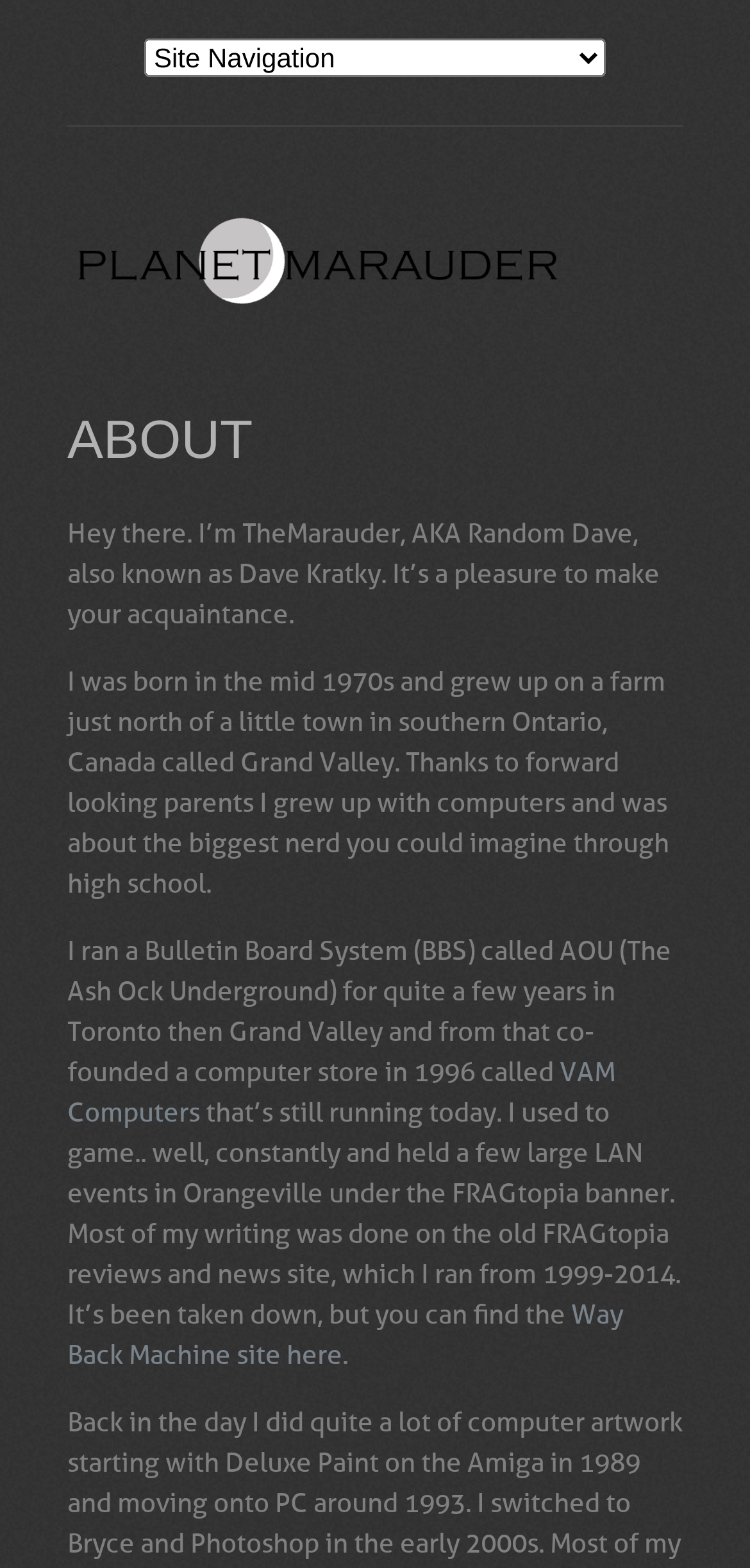Please answer the following question using a single word or phrase: 
Where did the author grow up?

Grand Valley, Canada